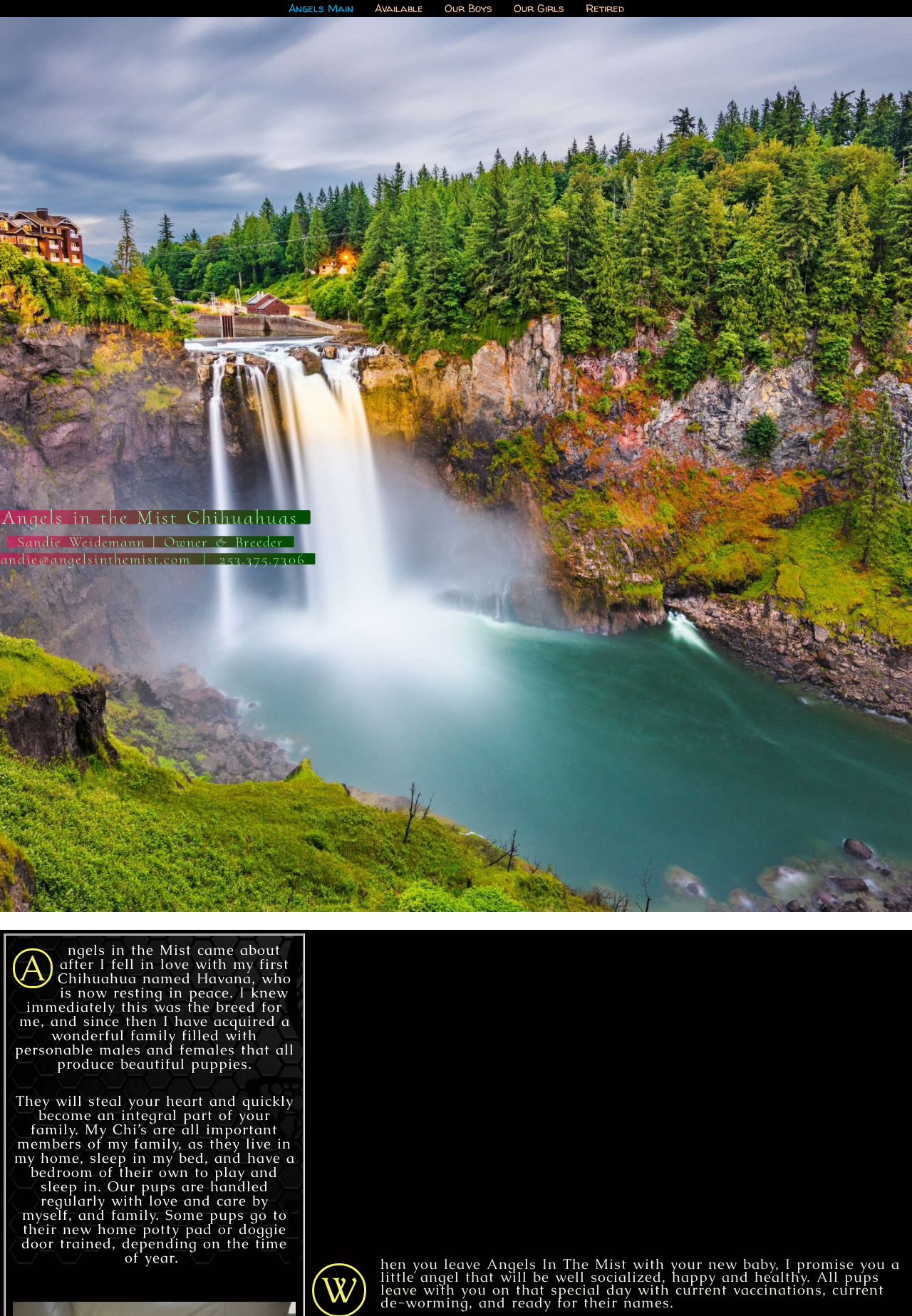Respond with a single word or phrase:
What is the name of the Chihuahua that inspired the breeder?

Havana